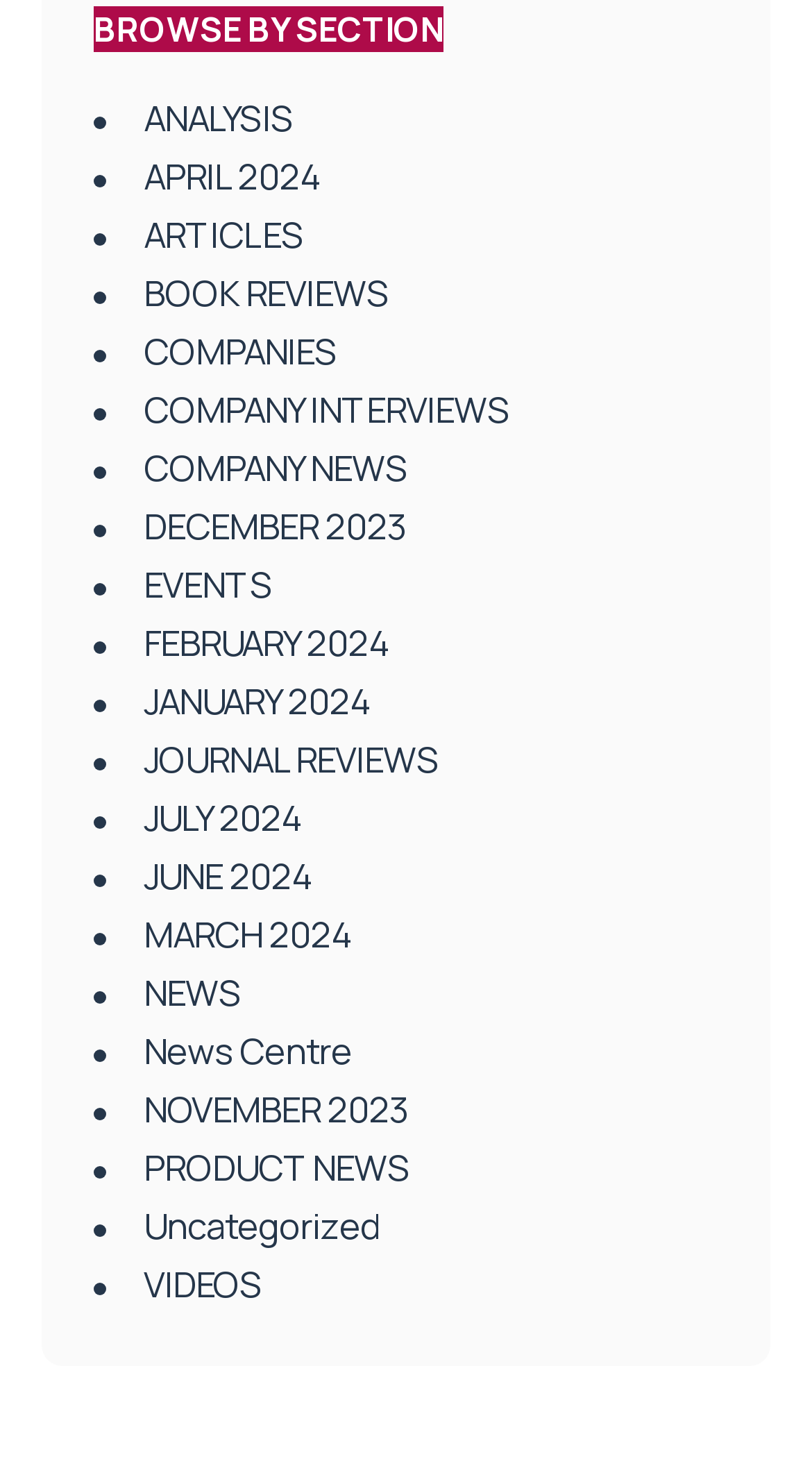What is the last category available for browsing?
Refer to the image and respond with a one-word or short-phrase answer.

VIDEOS